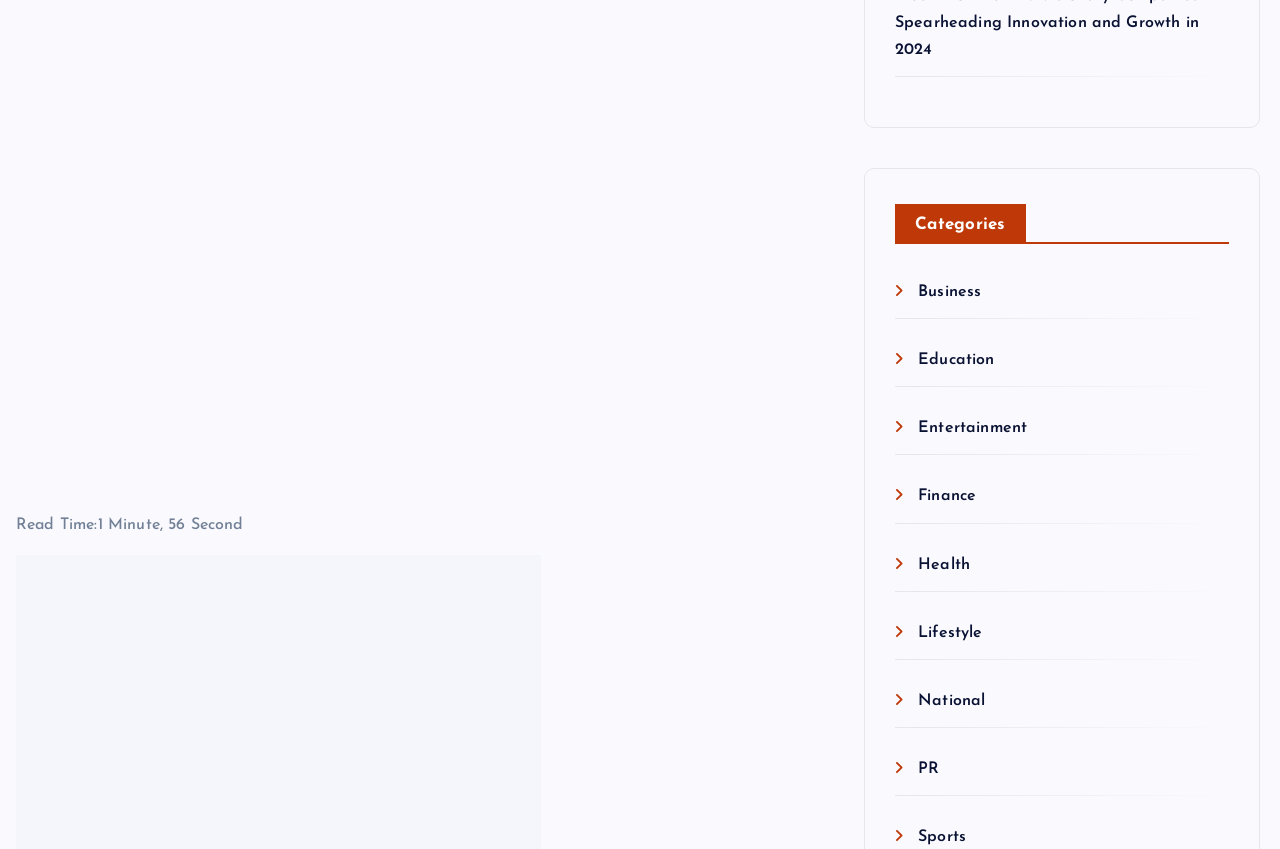Provide a single word or phrase to answer the given question: 
What is the first category listed?

Business